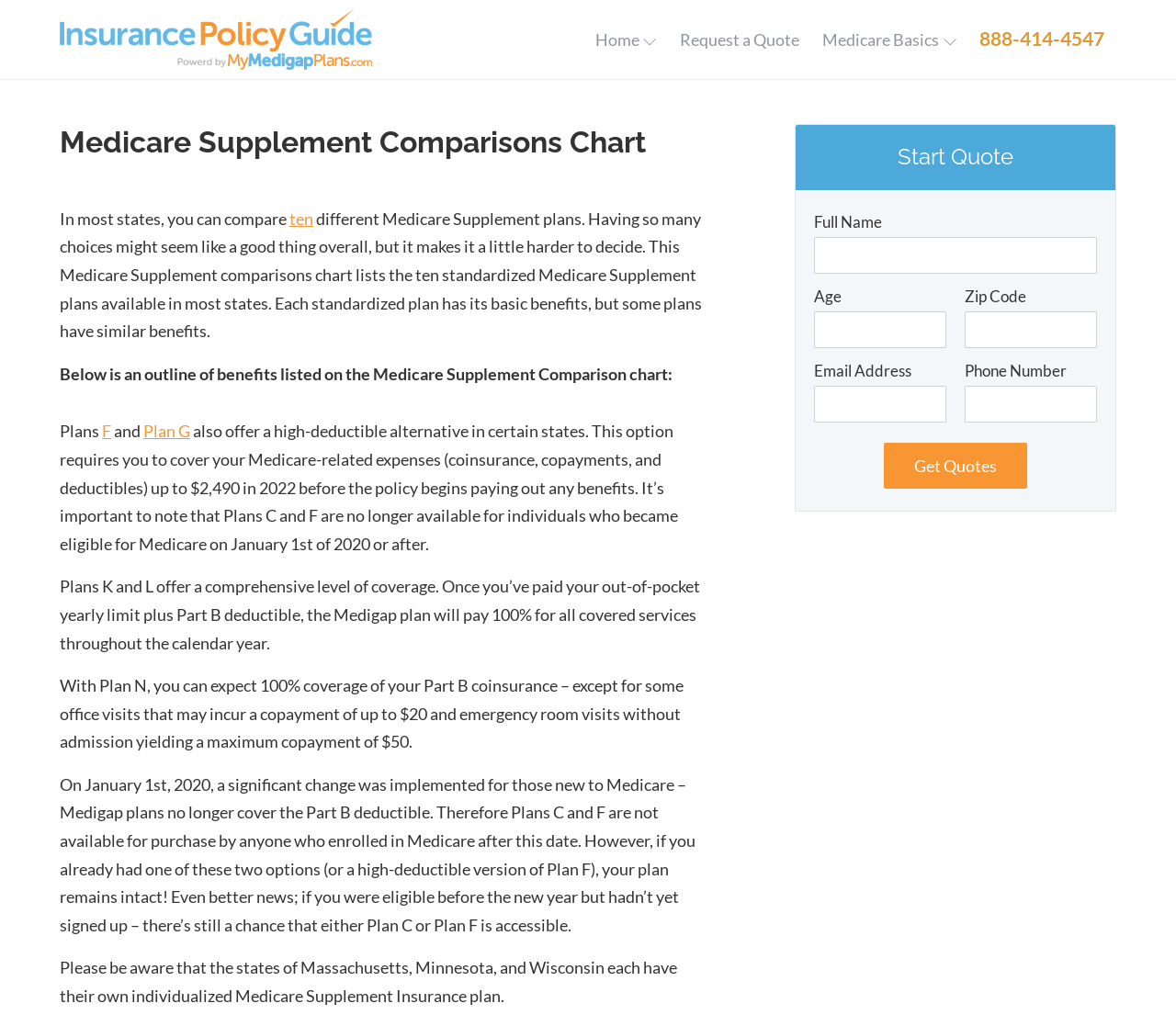Could you provide the bounding box coordinates for the portion of the screen to click to complete this instruction: "Click the 'Request a Quote' link"?

[0.568, 0.017, 0.689, 0.06]